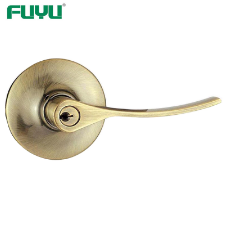Generate an elaborate caption that covers all aspects of the image.

The image showcases a stylish and elegant interior door lock handle designed by FUYU. Constructed from zinc alloy, this handle features a smooth, lever-style design that is both functional and aesthetically pleasing. The warm, brass finish adds a classic touch, making it suitable for various interior decor styles. This particular model highlights FUYU's commitment to quality and sleek design, enhancing both security and decor within homes. Ideal for interior doors, this handle is a perfect blend of practicality and sophistication.